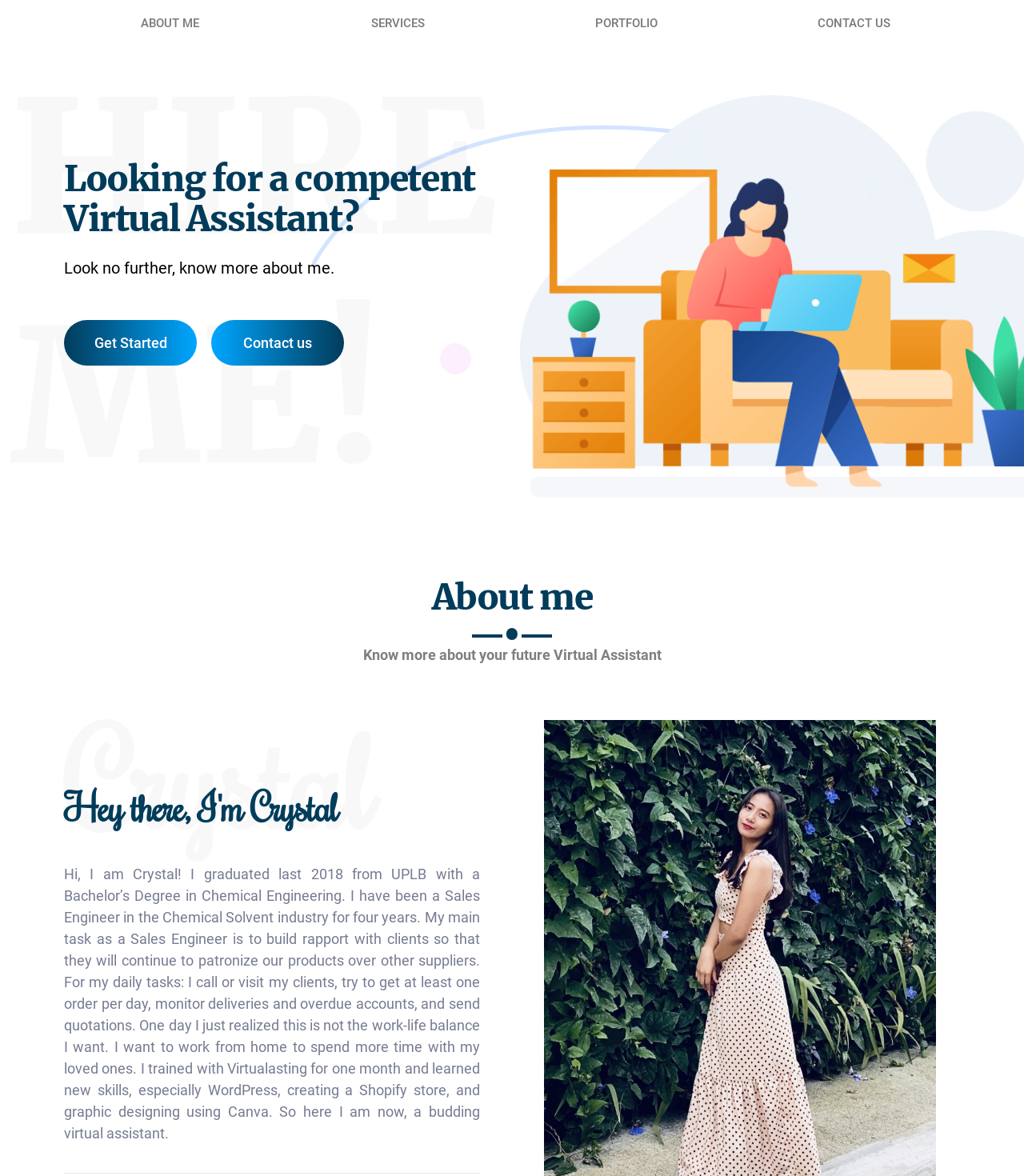Generate the text of the webpage's primary heading.

Looking for a competent Virtual Assistant?